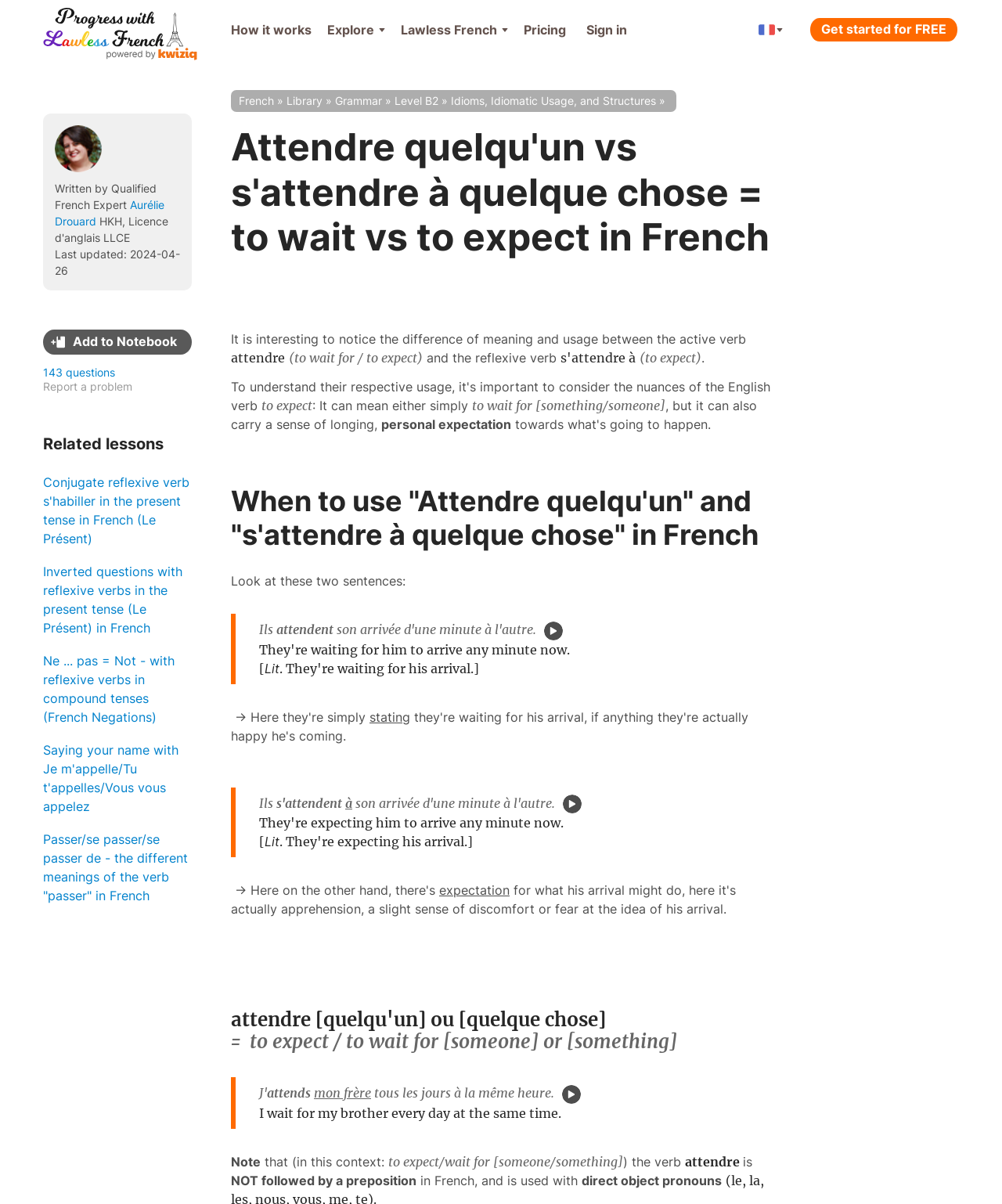What is the name of the website?
Using the visual information, reply with a single word or short phrase.

Lawless French